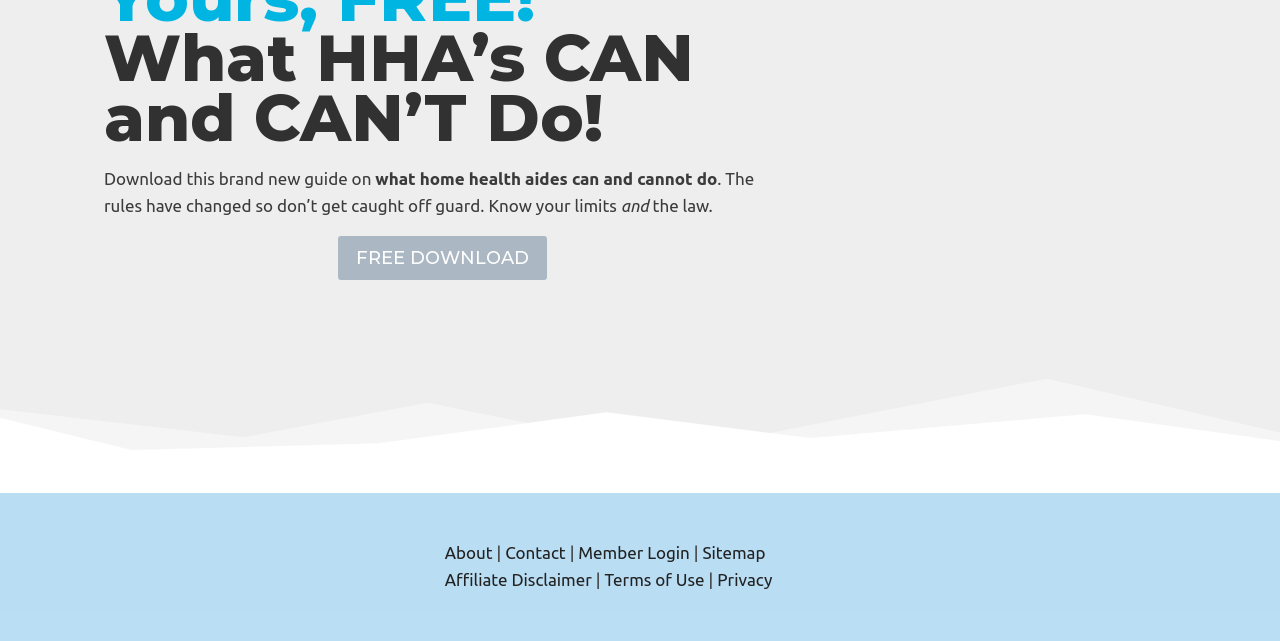Indicate the bounding box coordinates of the element that needs to be clicked to satisfy the following instruction: "go to about page". The coordinates should be four float numbers between 0 and 1, i.e., [left, top, right, bottom].

[0.347, 0.847, 0.385, 0.877]